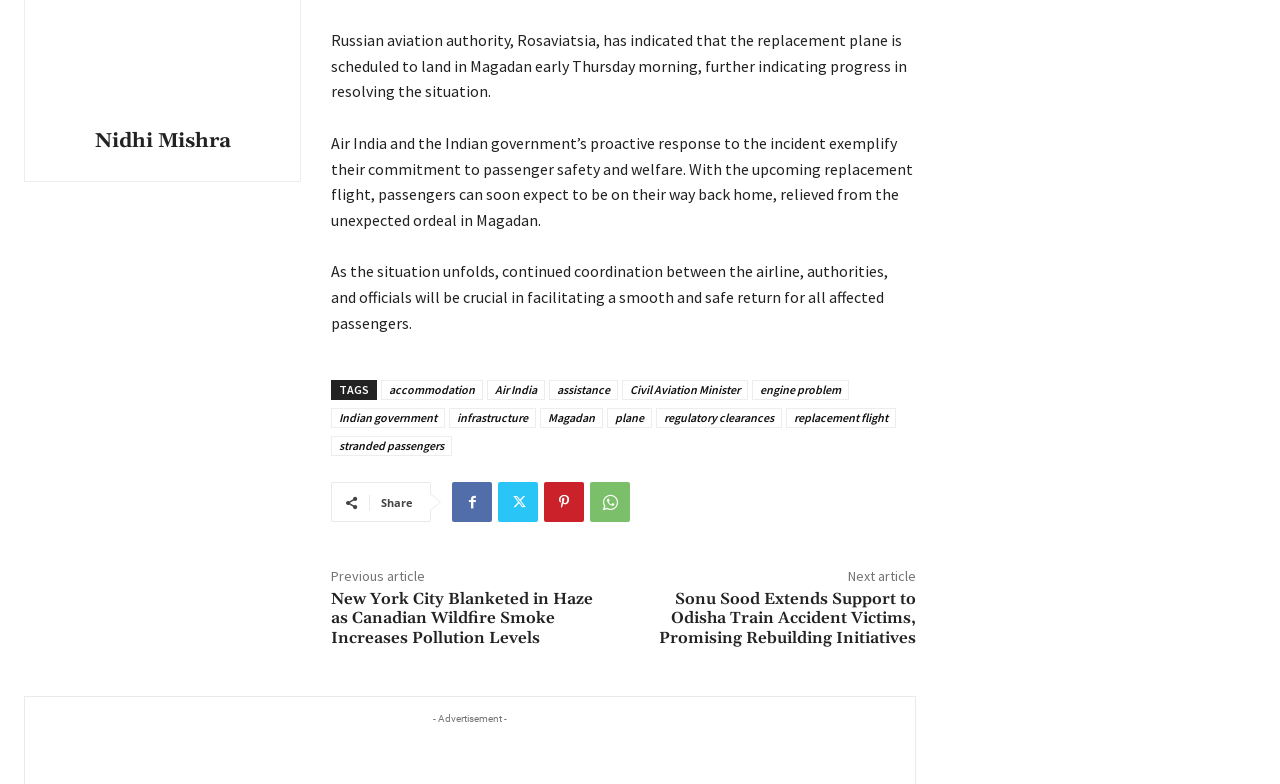Locate the bounding box coordinates of the area you need to click to fulfill this instruction: 'Read the previous article'. The coordinates must be in the form of four float numbers ranging from 0 to 1: [left, top, right, bottom].

[0.259, 0.723, 0.332, 0.746]